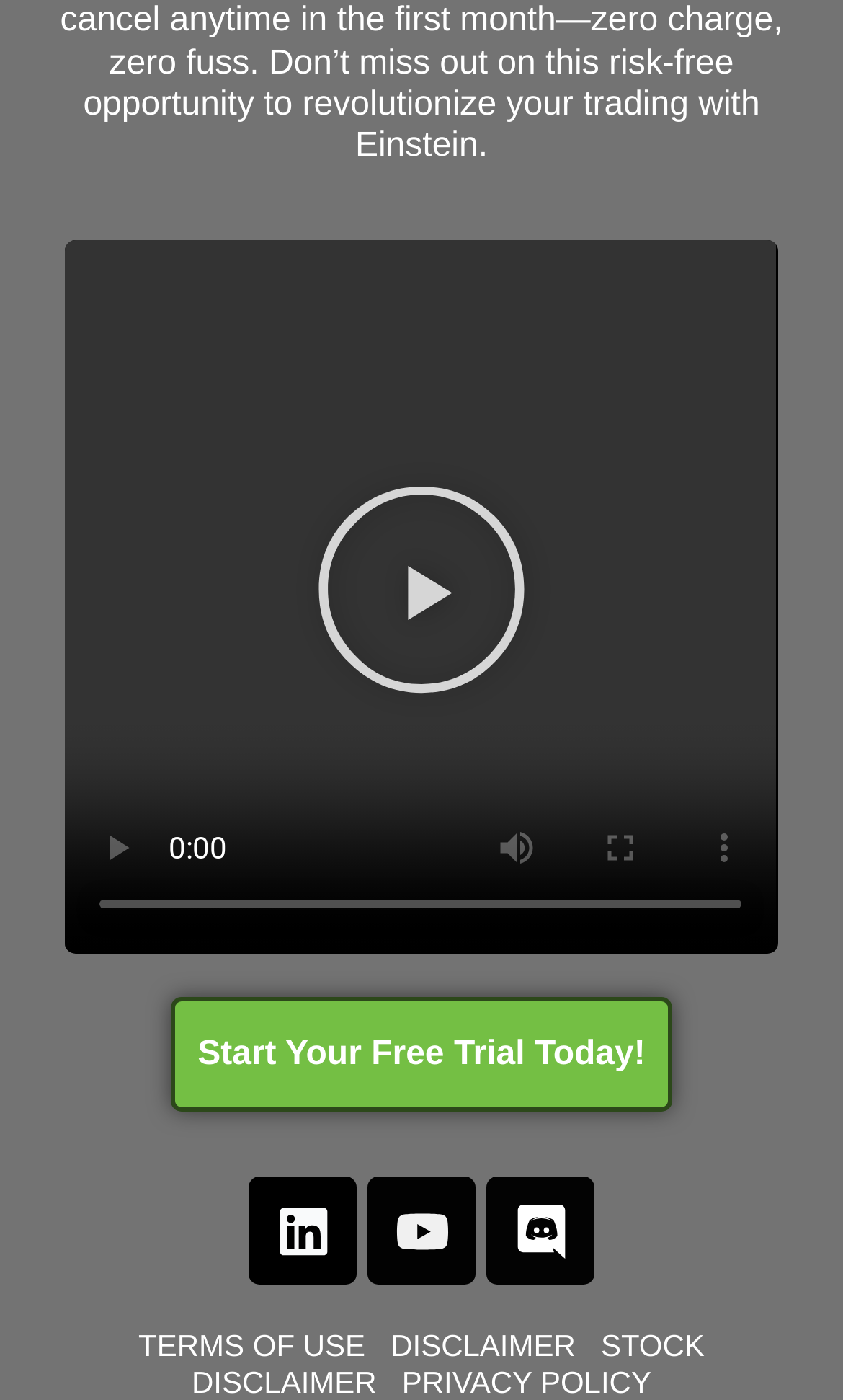Please find the bounding box coordinates of the element that needs to be clicked to perform the following instruction: "play the video". The bounding box coordinates should be four float numbers between 0 and 1, represented as [left, top, right, bottom].

[0.078, 0.57, 0.201, 0.644]